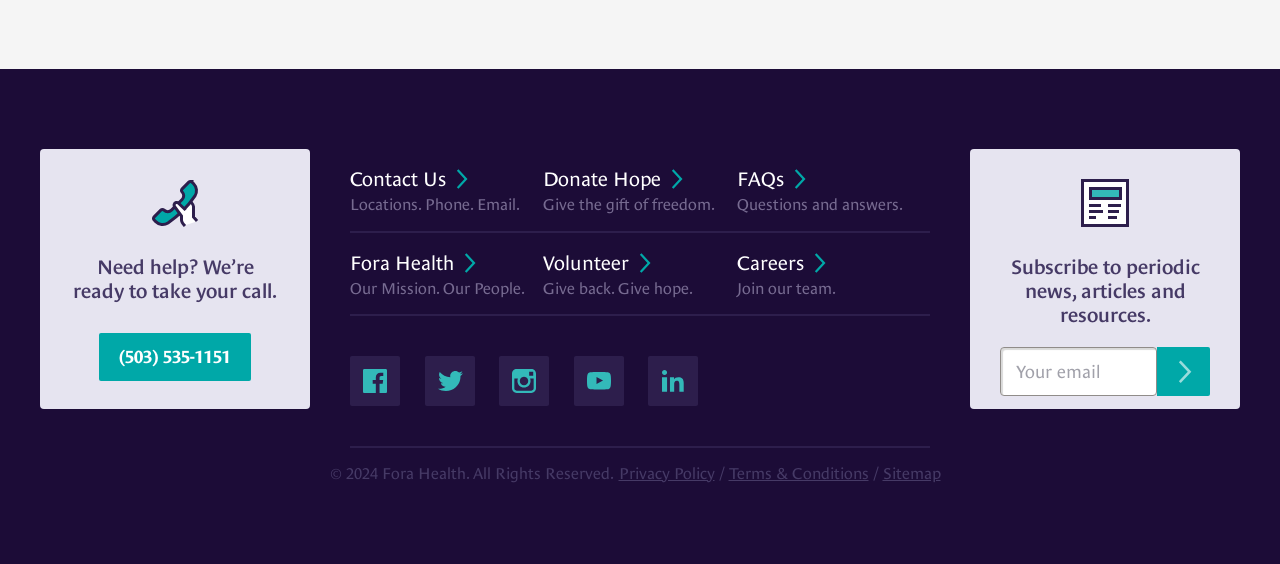Look at the image and answer the question in detail:
What is the purpose of the 'Donate Hope' link?

I found the purpose of the 'Donate Hope' link by looking at the static text element 'Give the gift of freedom.' which is located below the link element 'Donate Hope' on the webpage.